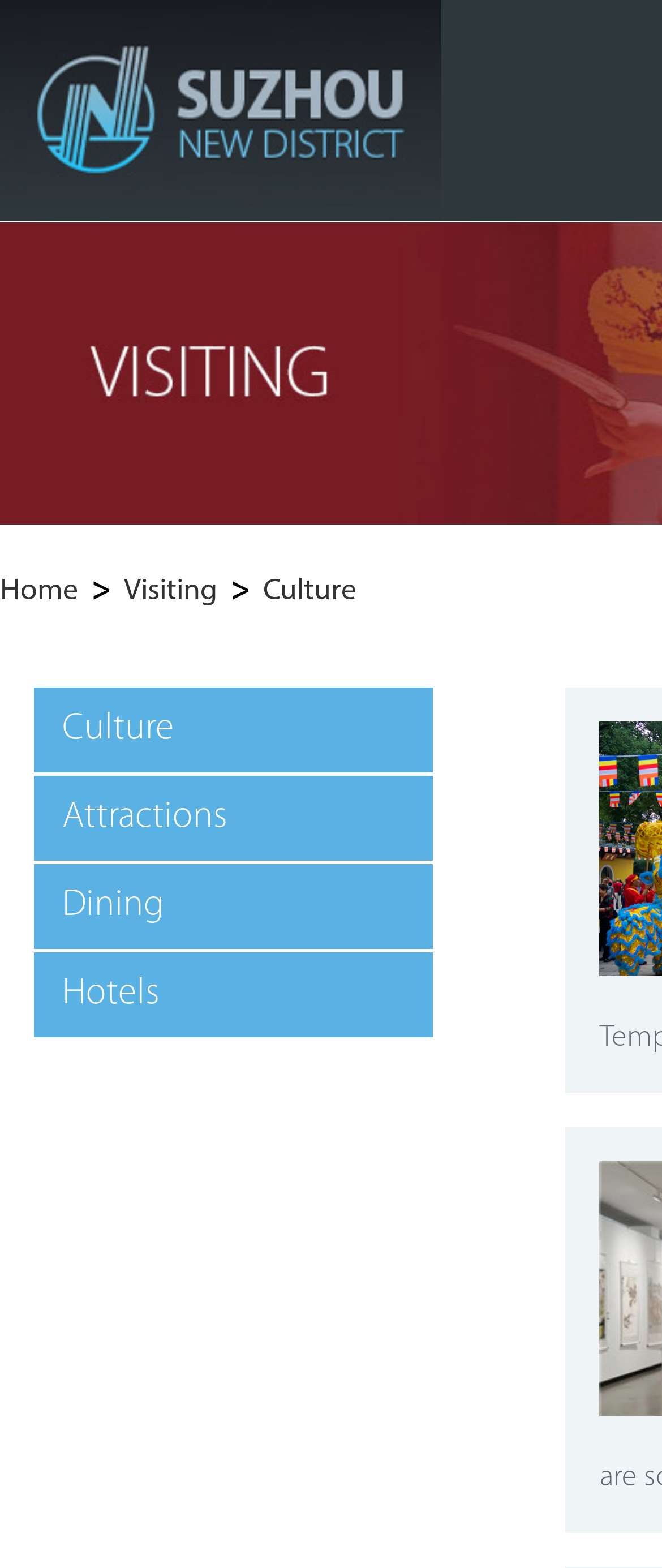What is the last link in the webpage?
Identify the answer in the screenshot and reply with a single word or phrase.

Hotels